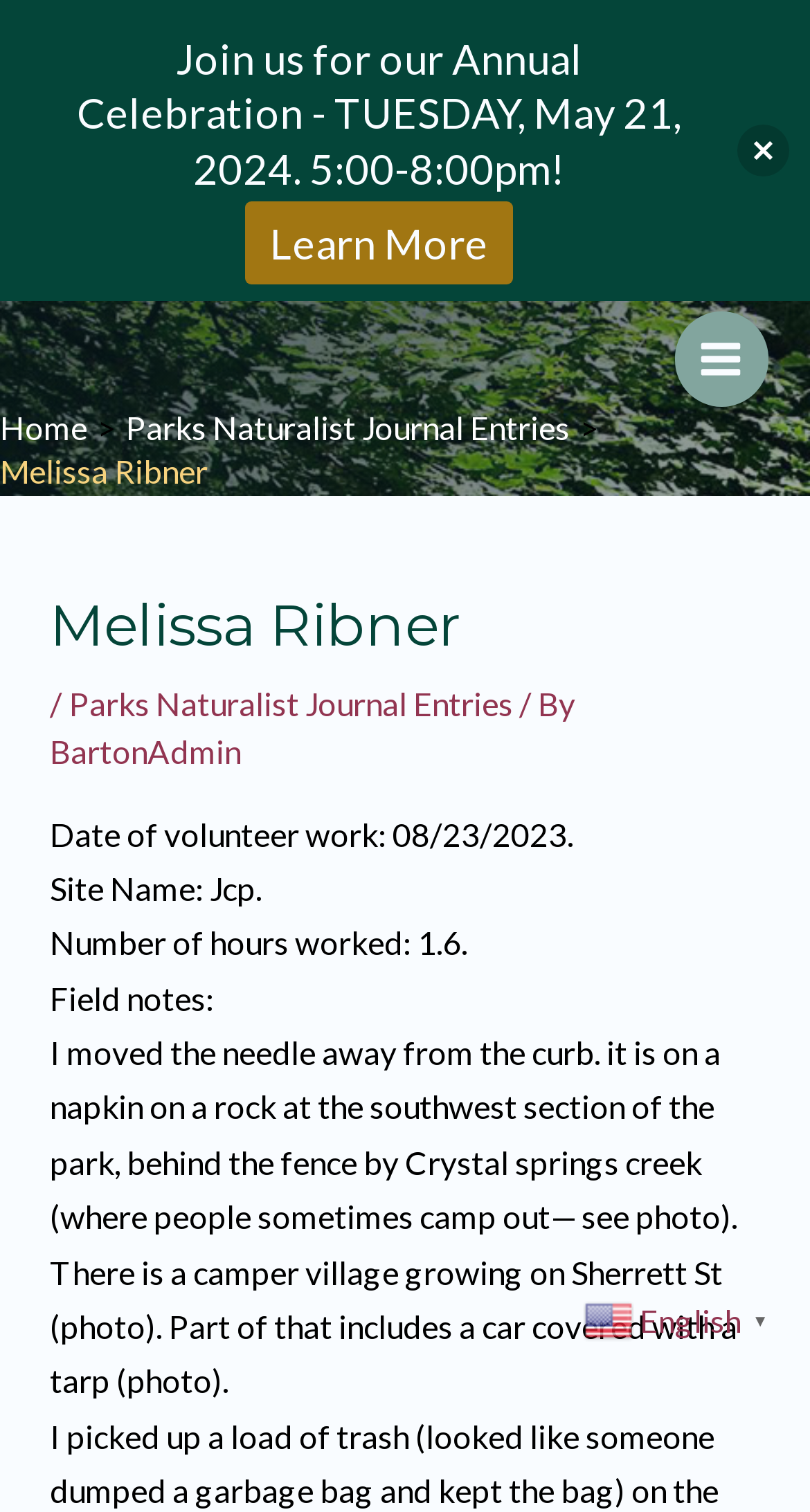How many hours were worked?
Provide a concise answer using a single word or phrase based on the image.

1.6